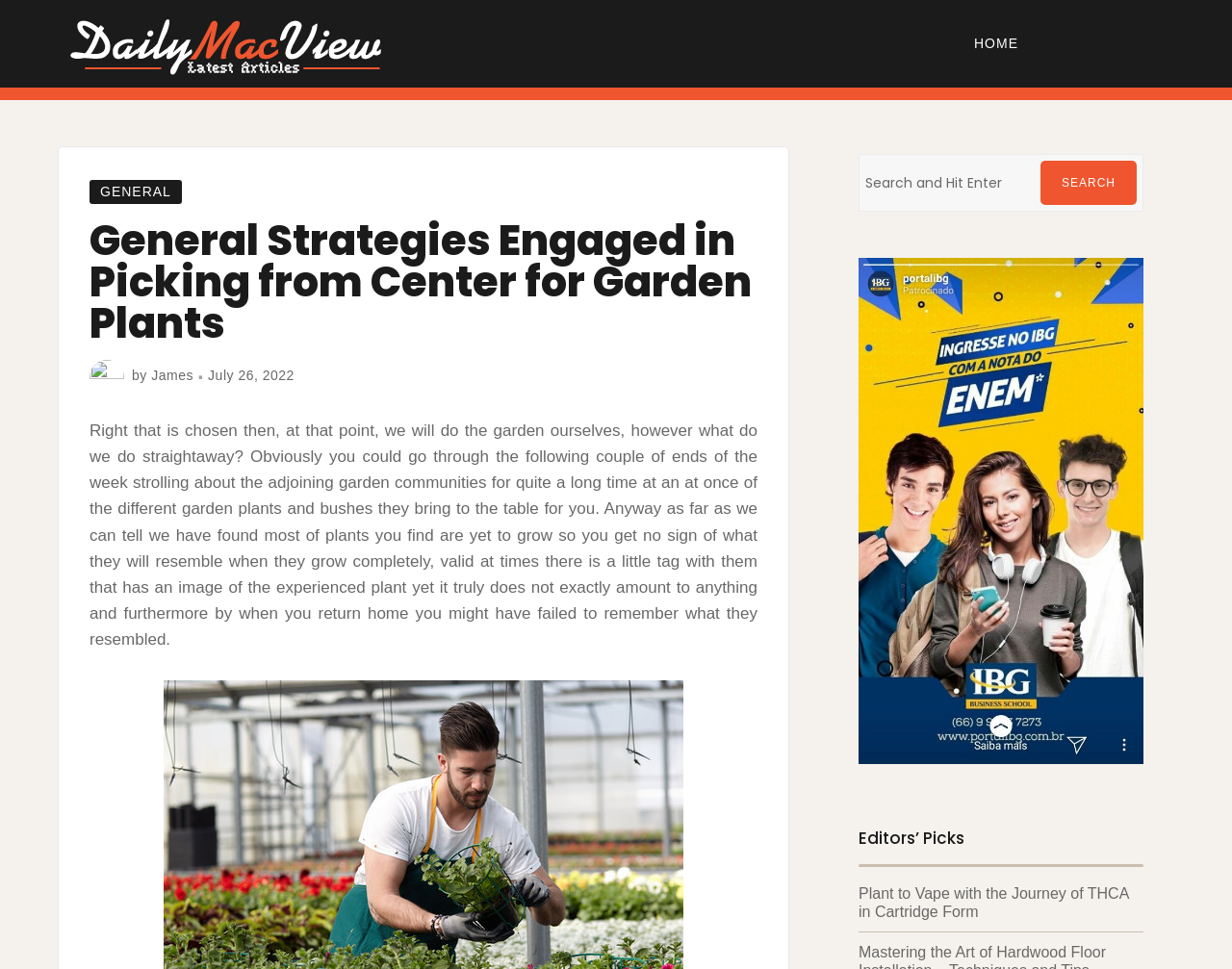Find the bounding box of the UI element described as follows: "July 26, 2022August 1, 2022".

[0.169, 0.38, 0.239, 0.396]